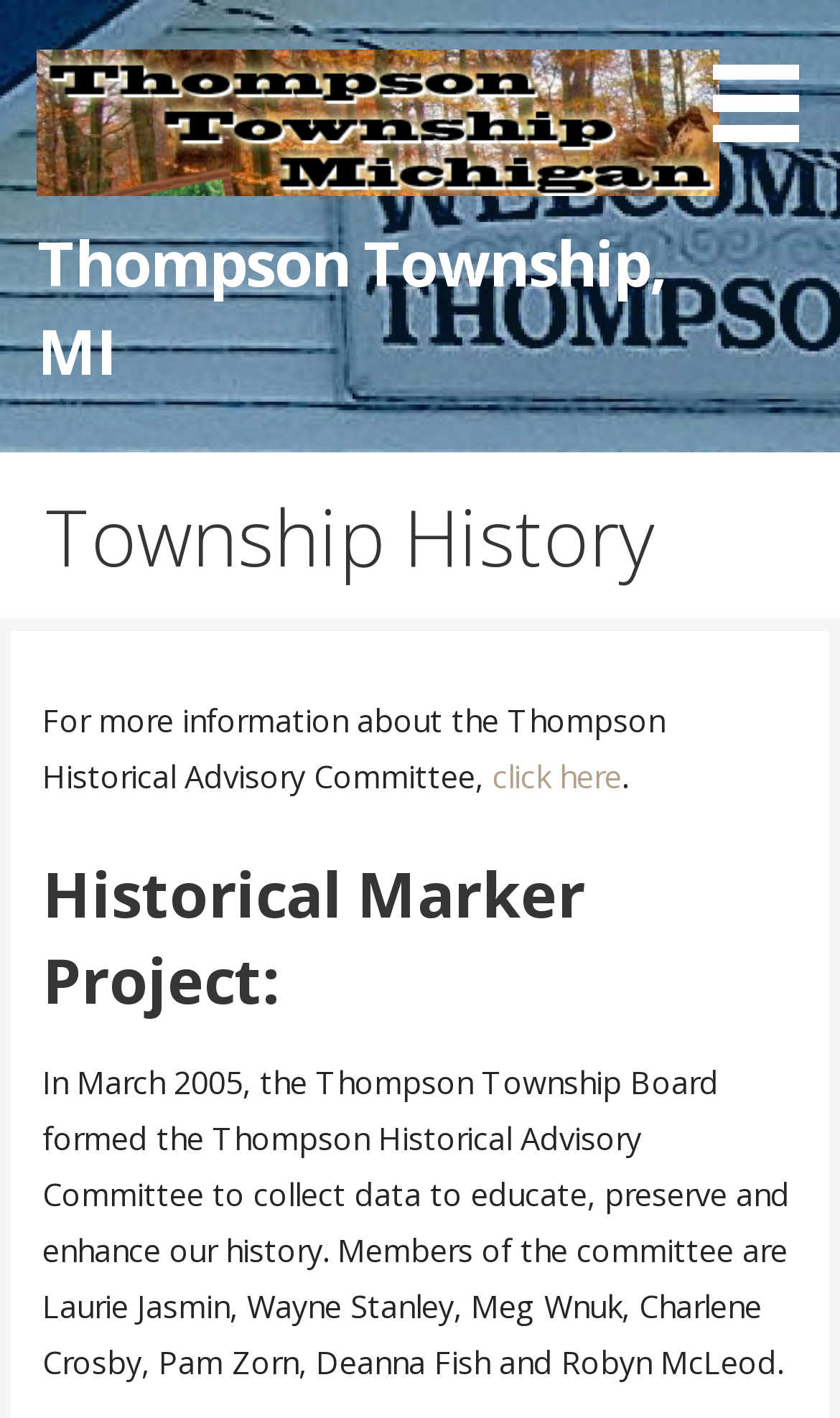Find the coordinates for the bounding box of the element with this description: "Thompson Township, MI".

[0.045, 0.156, 0.792, 0.276]